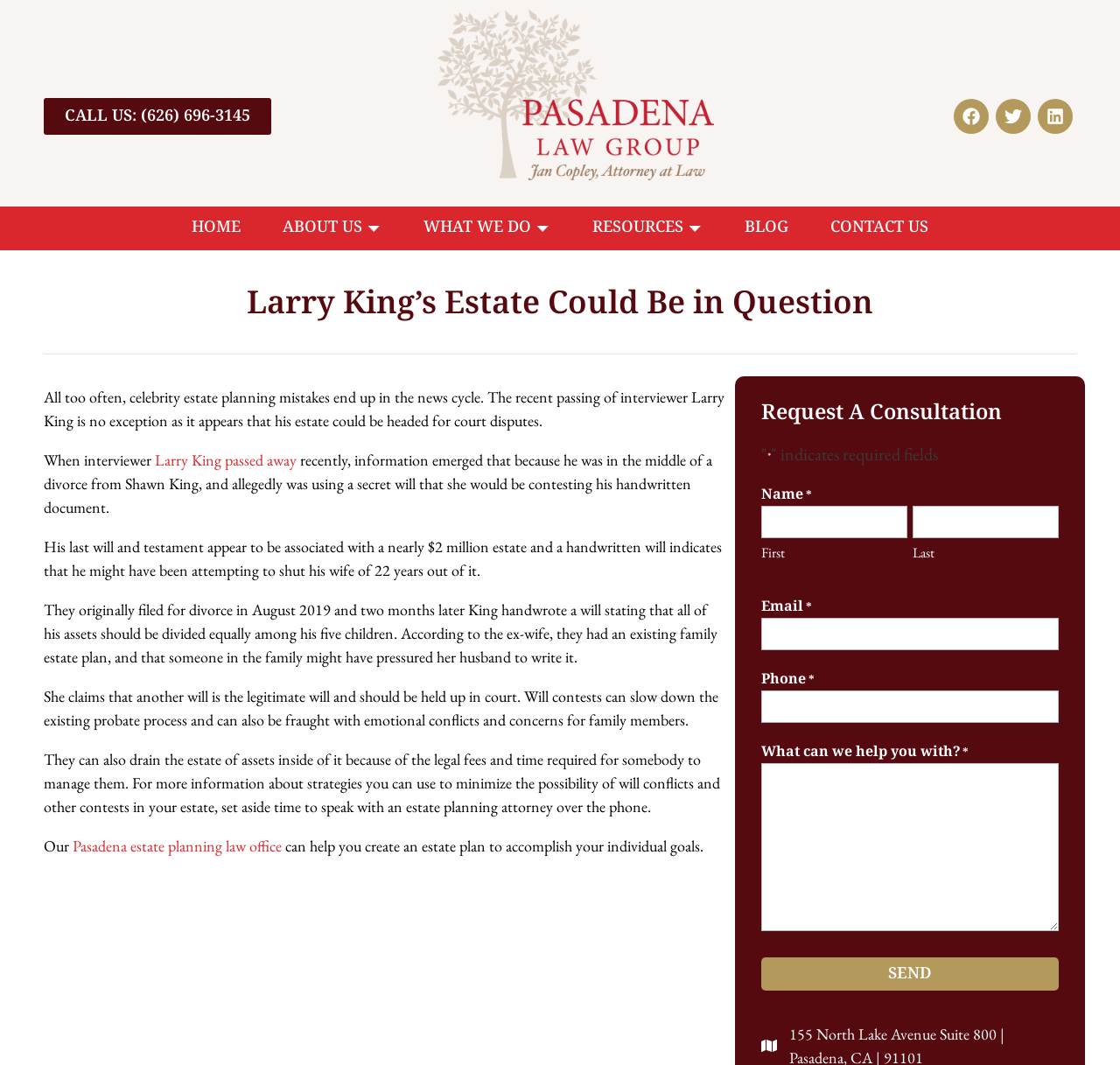Show the bounding box coordinates of the element that should be clicked to complete the task: "Click the CALL US link".

[0.039, 0.092, 0.242, 0.127]